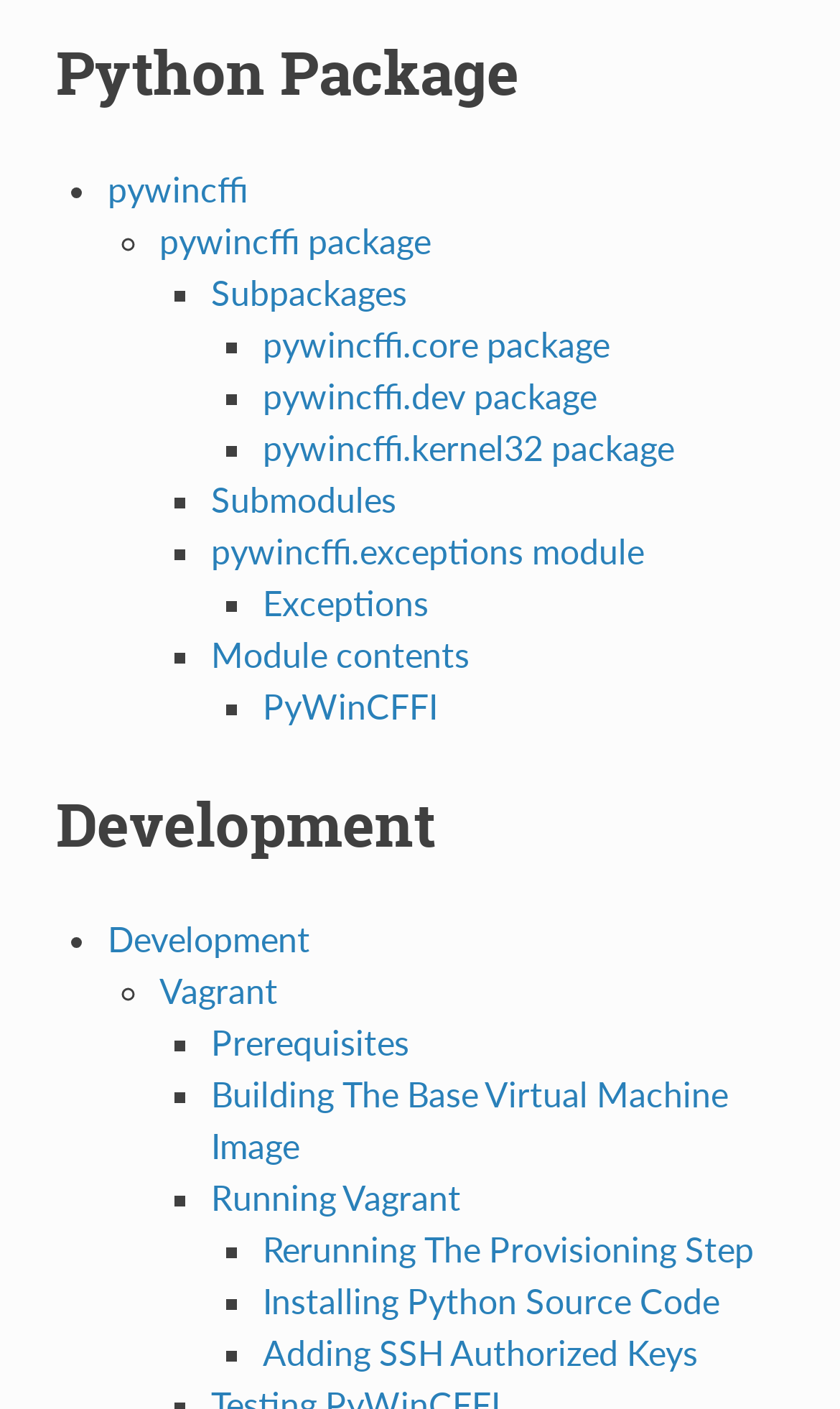Use a single word or phrase to answer this question: 
What is the first link under 'Development'?

Vagrant